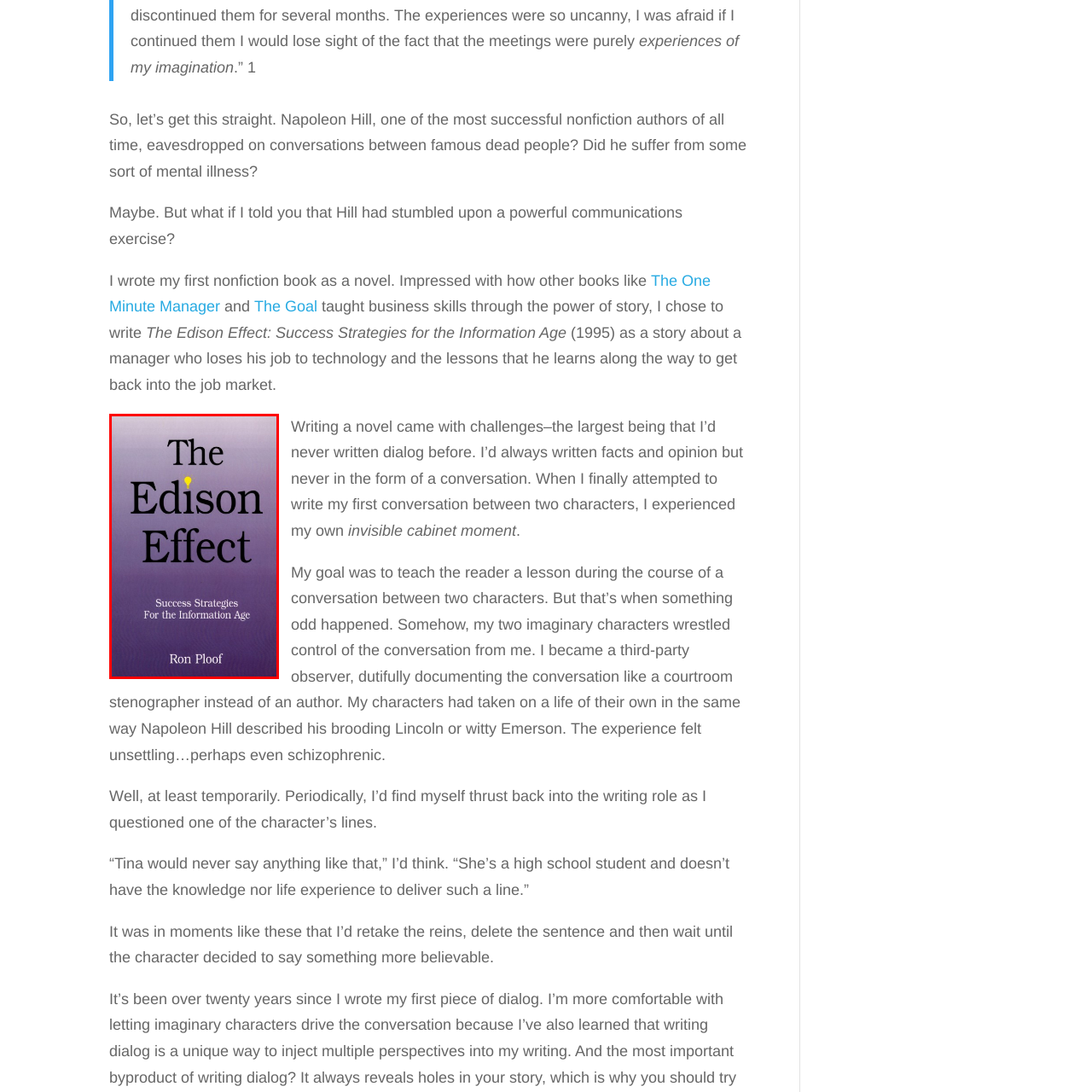Explain in detail what is shown in the red-bordered image.

The image showcases the cover of the book titled "The Edison Effect: Success Strategies for the Information Age," authored by Ron Ploof. The design features a striking gradient background that transitions from purple to a lighter shade, enhancing the title's visibility. The title is prominently displayed at the top in large, bold letters, with an eye-catching light bulb icon replacing the "i" in "Edison," symbolizing innovation and creativity. Below the title, the subtitle succinctly communicates the book’s focus on providing strategies relevant to the contemporary information era. This book is significant as it delves into themes of adaptation and learning in an ever-evolving technological landscape, echoing Ploof's experiences and insights on managing change in business contexts.